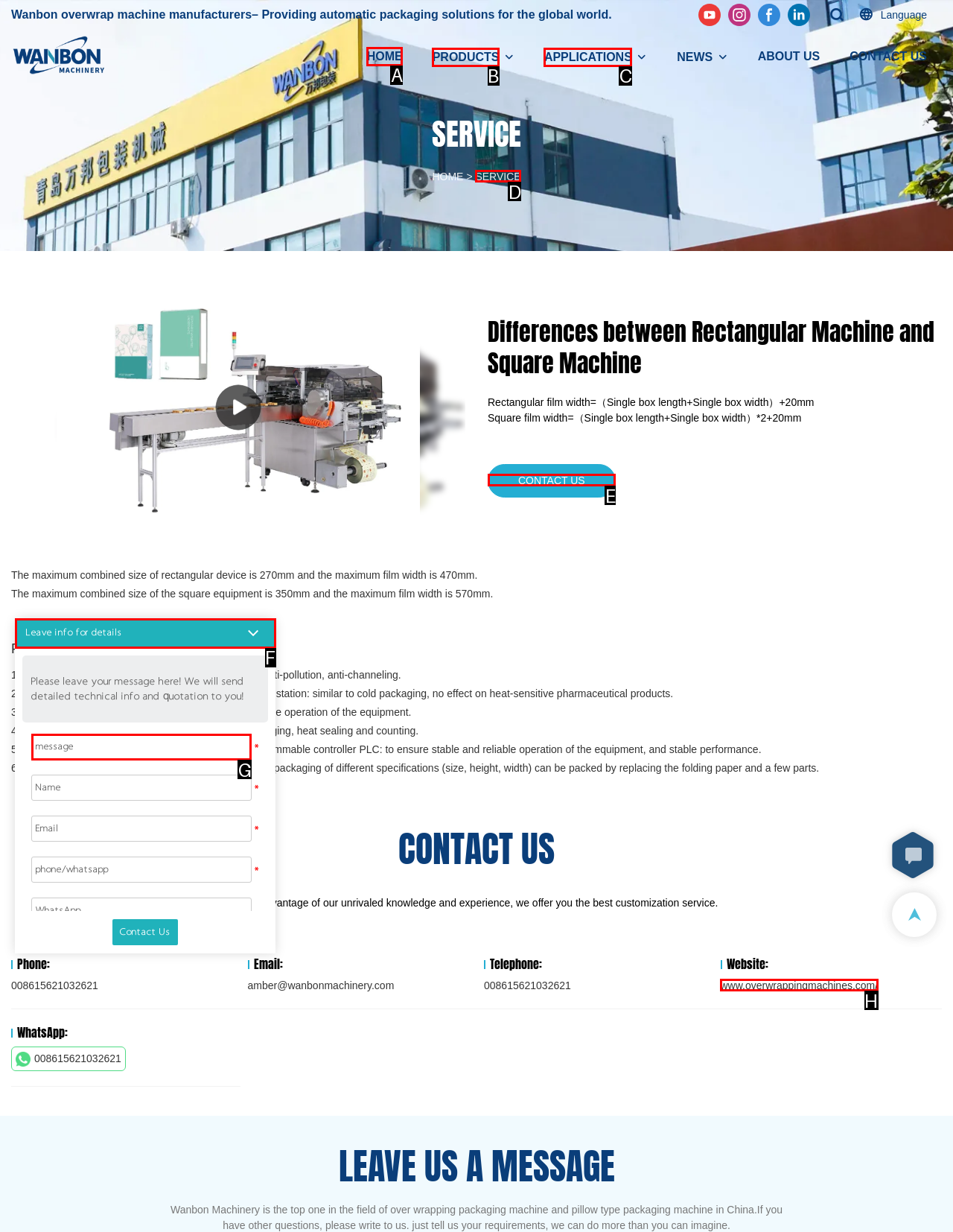Tell me the letter of the UI element to click in order to accomplish the following task: Enter message in the message textbox
Answer with the letter of the chosen option from the given choices directly.

G